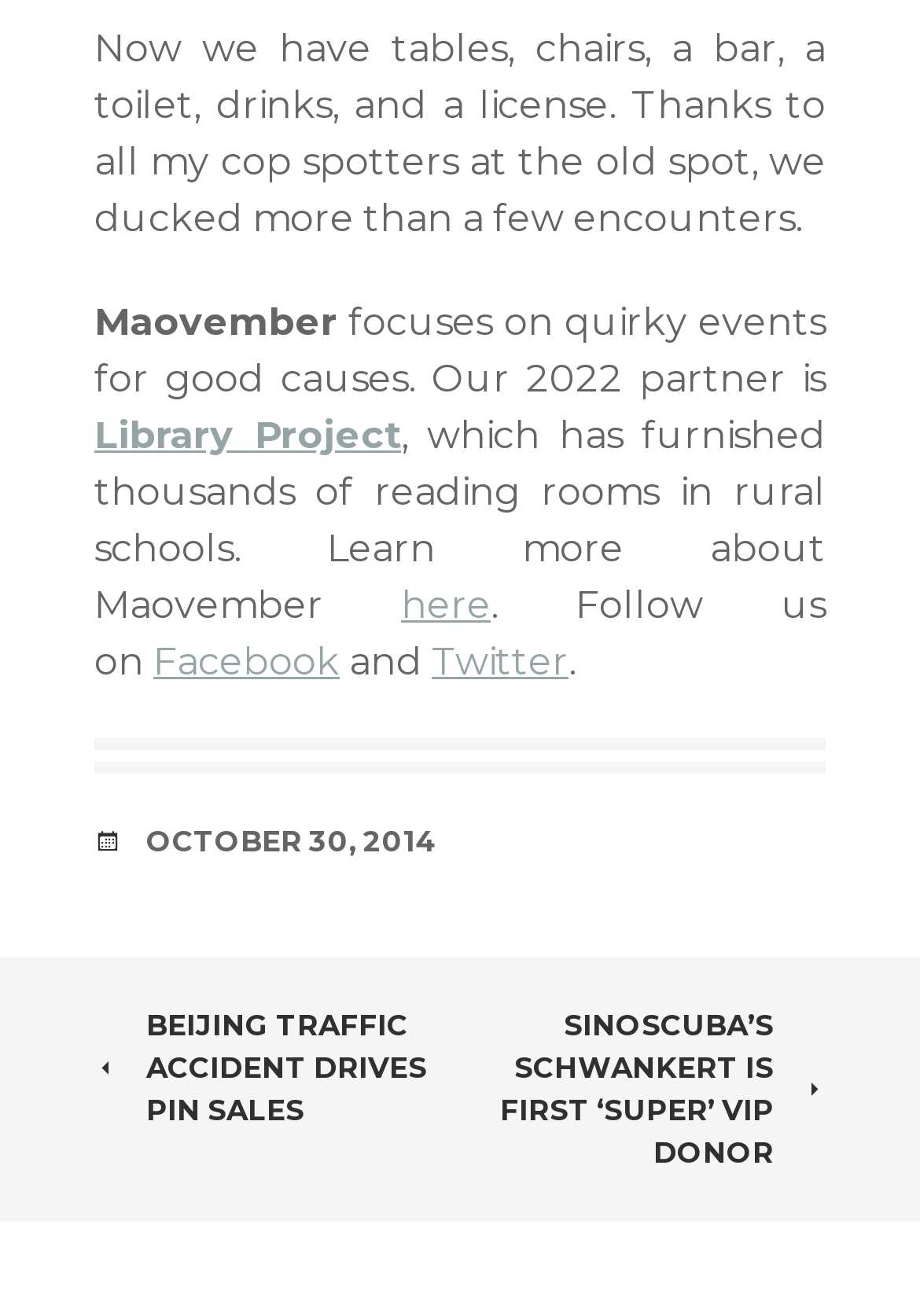Using the image as a reference, answer the following question in as much detail as possible:
How many post navigation links are there?

There are two post navigation links, namely 'BEIJING TRAFFIC ACCIDENT DRIVES PIN SALES' and 'SINOSCUBA’S SCHWANKERT IS FIRST ‘SUPER’ VIP DONOR'.